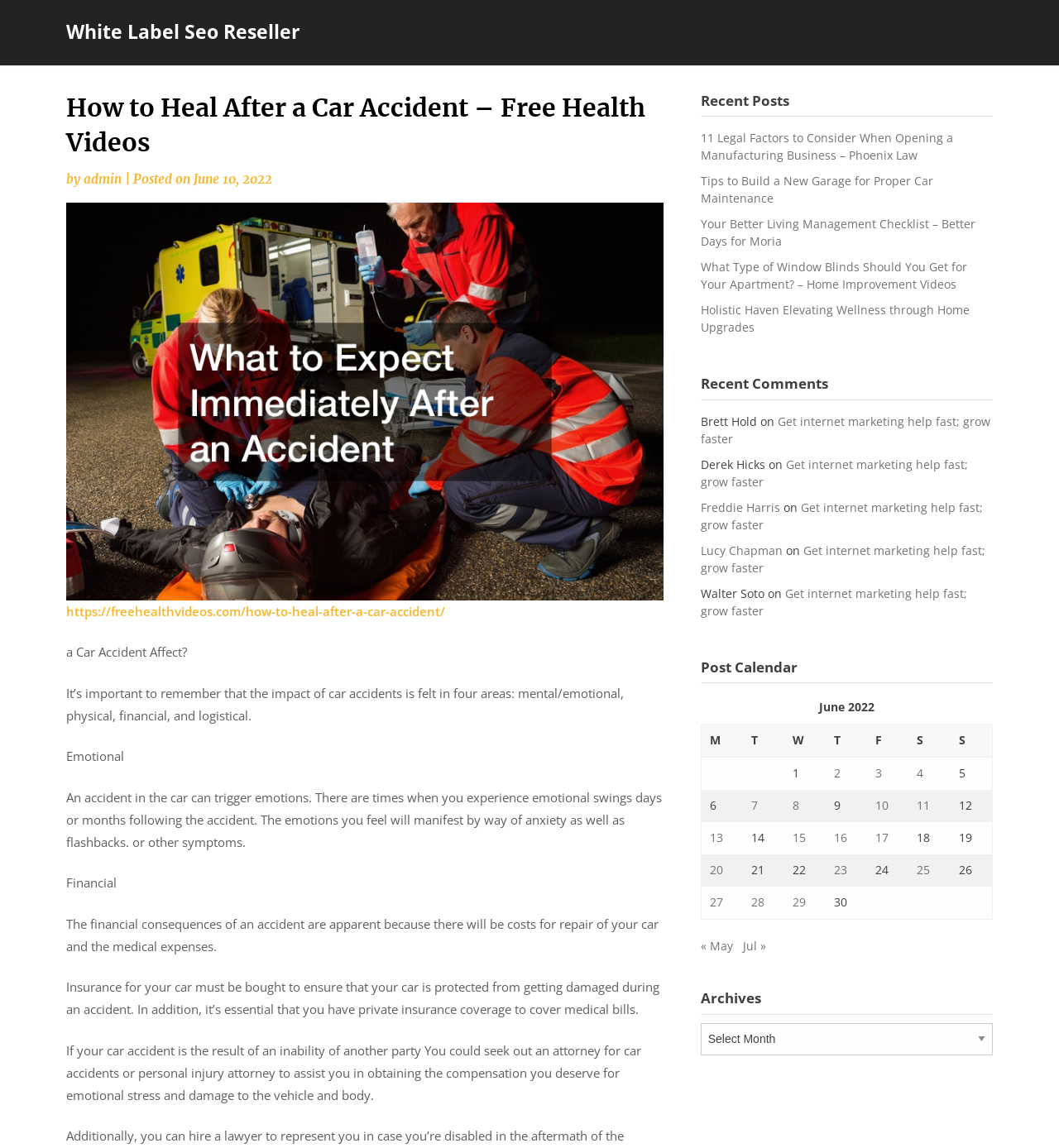From the given element description: "Shanghai Kehua Bio-engineering +1.97%", find the bounding box for the UI element. Provide the coordinates as four float numbers between 0 and 1, in the order [left, top, right, bottom].

None